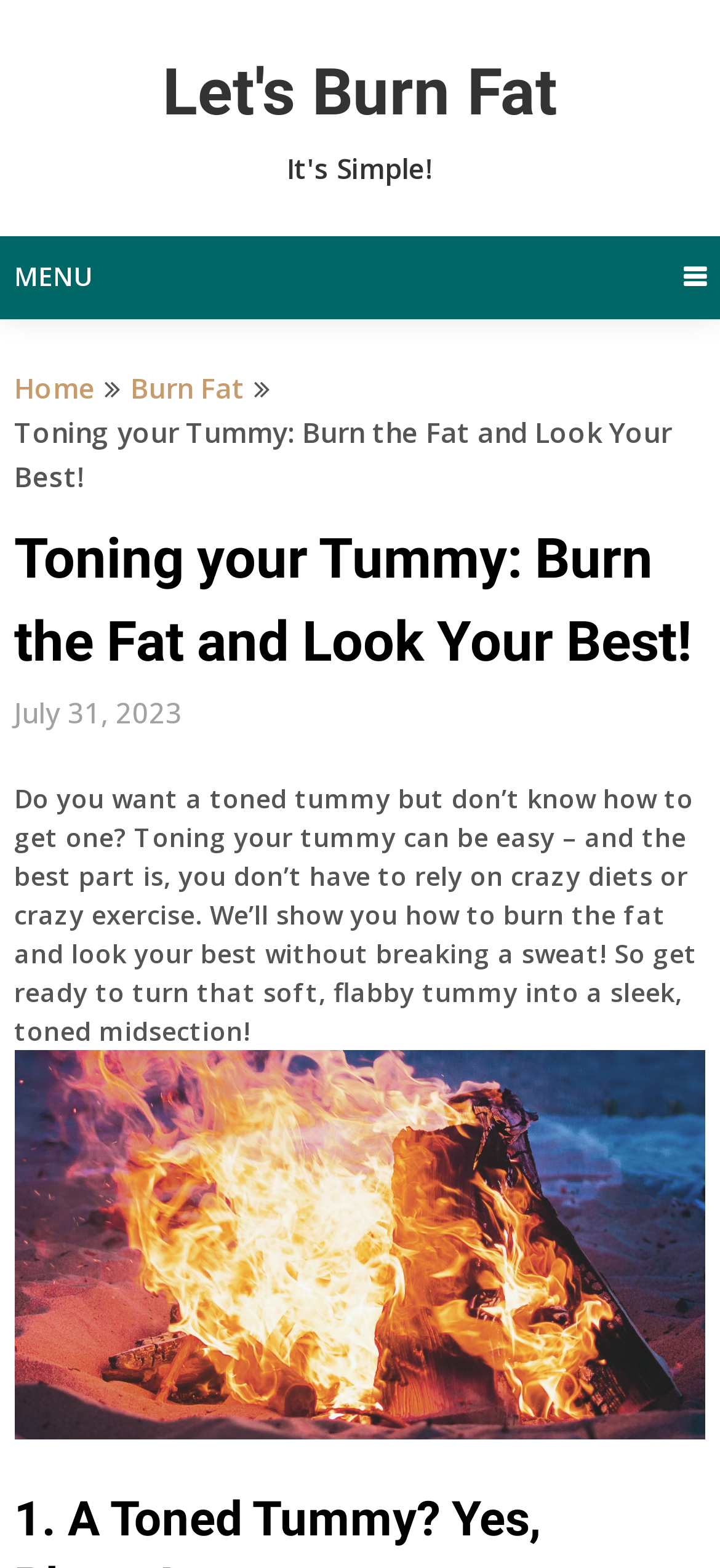Utilize the information from the image to answer the question in detail:
What is the purpose of the website?

I inferred the purpose of the website by reading the introductory paragraph, which mentions toning the tummy and burning fat. The website seems to be providing guidance on how to achieve a toned midsection.